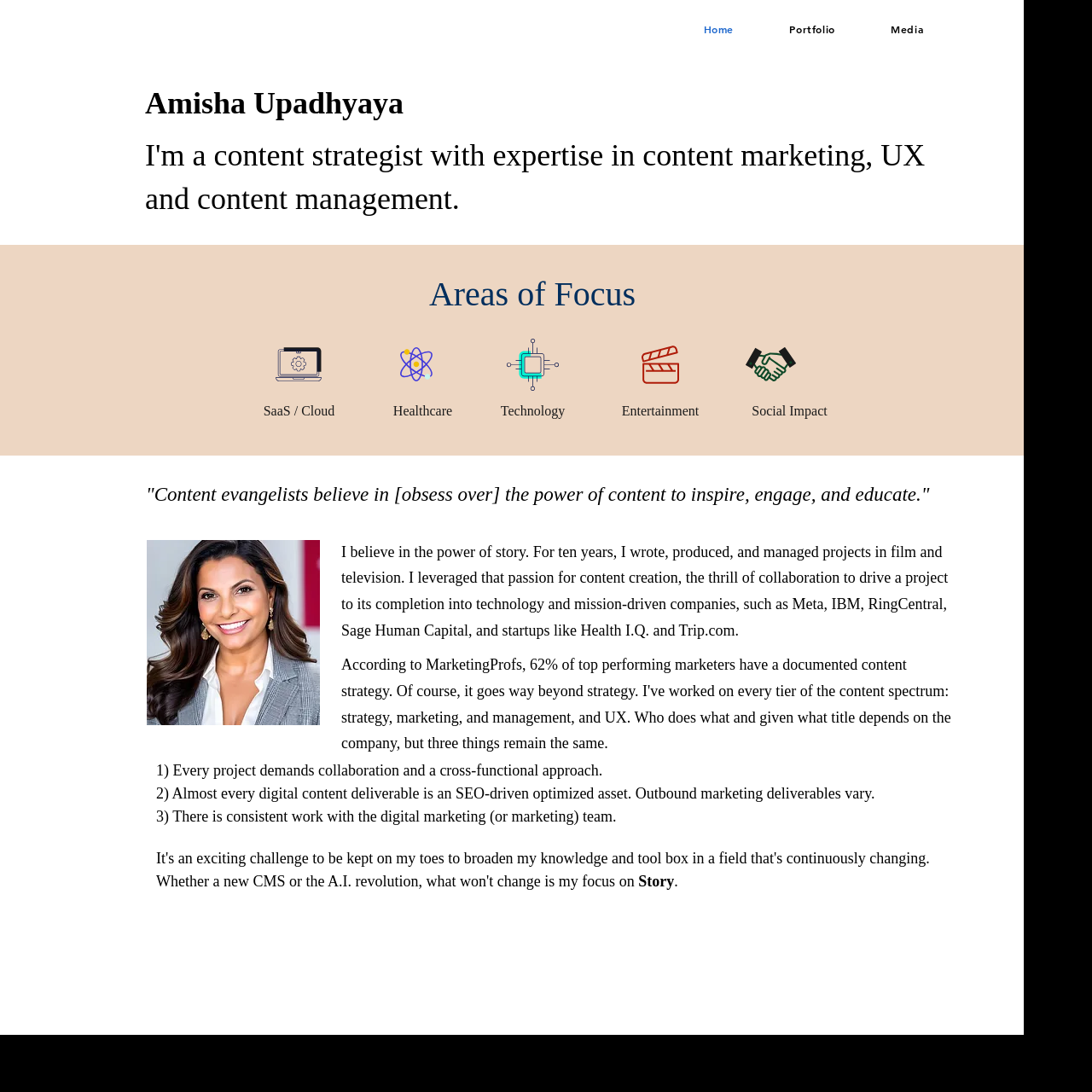Refer to the image and provide a thorough answer to this question:
What is the profession mentioned in the webpage?

The profession mentioned in the webpage is content strategist, which is mentioned in the first heading element in the main section of the webpage, which says 'I'm a content strategist with expertise in content marketing, UX and content management'.